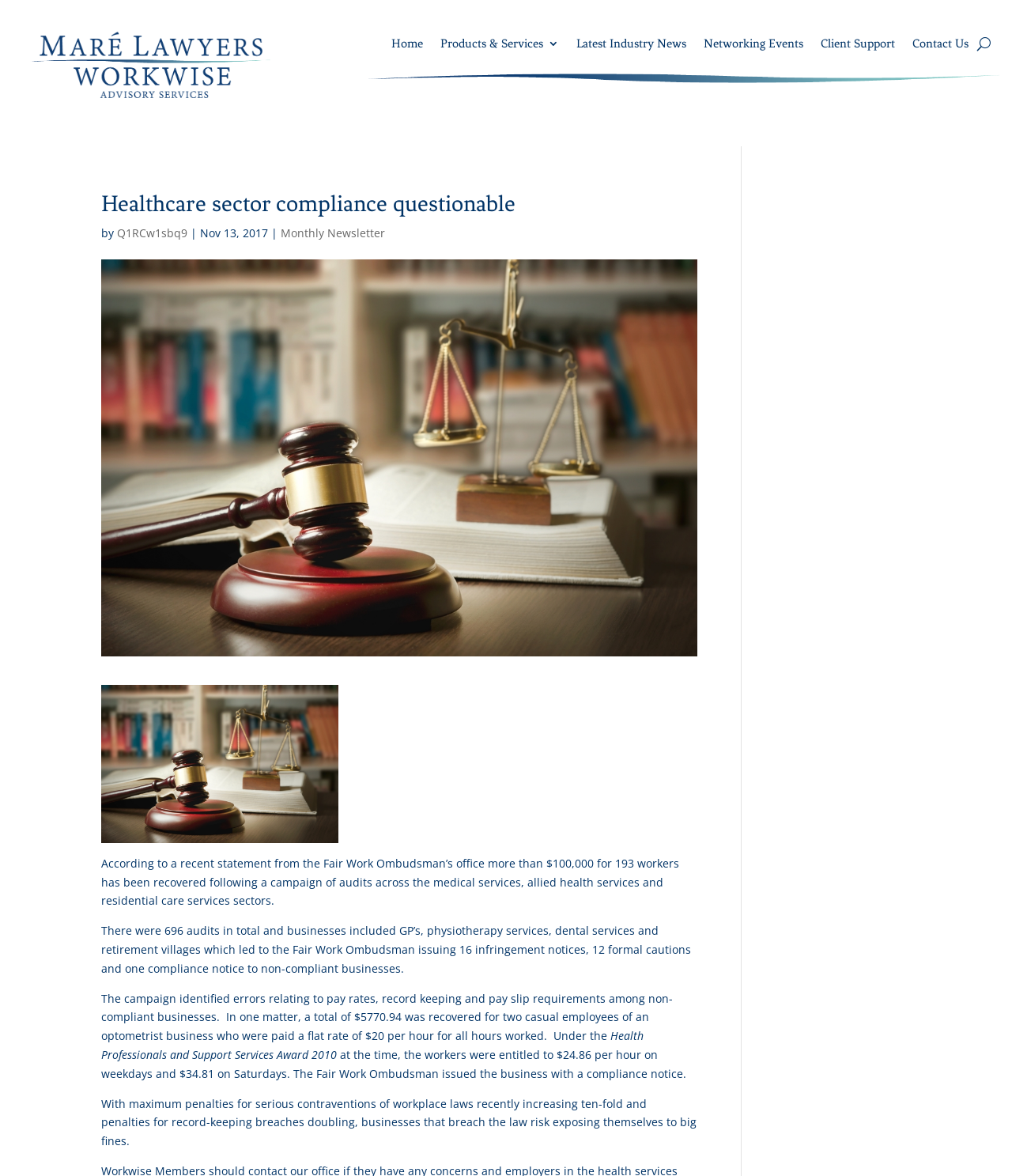Answer the question using only a single word or phrase: 
What is the consequence of breaching workplace laws?

Big fines